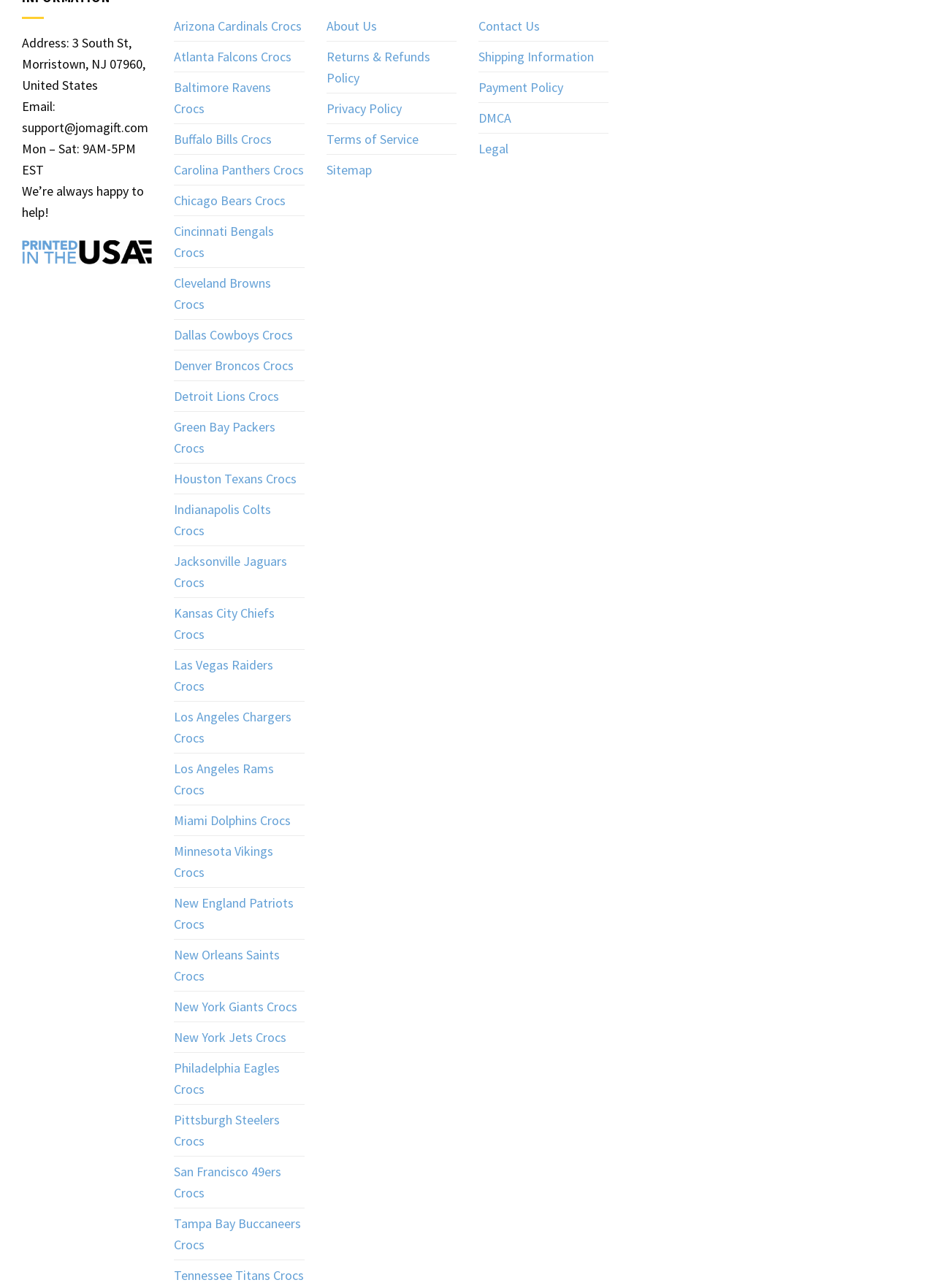Identify the bounding box coordinates of the clickable region to carry out the given instruction: "View the TECHNOLOGY AREAS page".

None